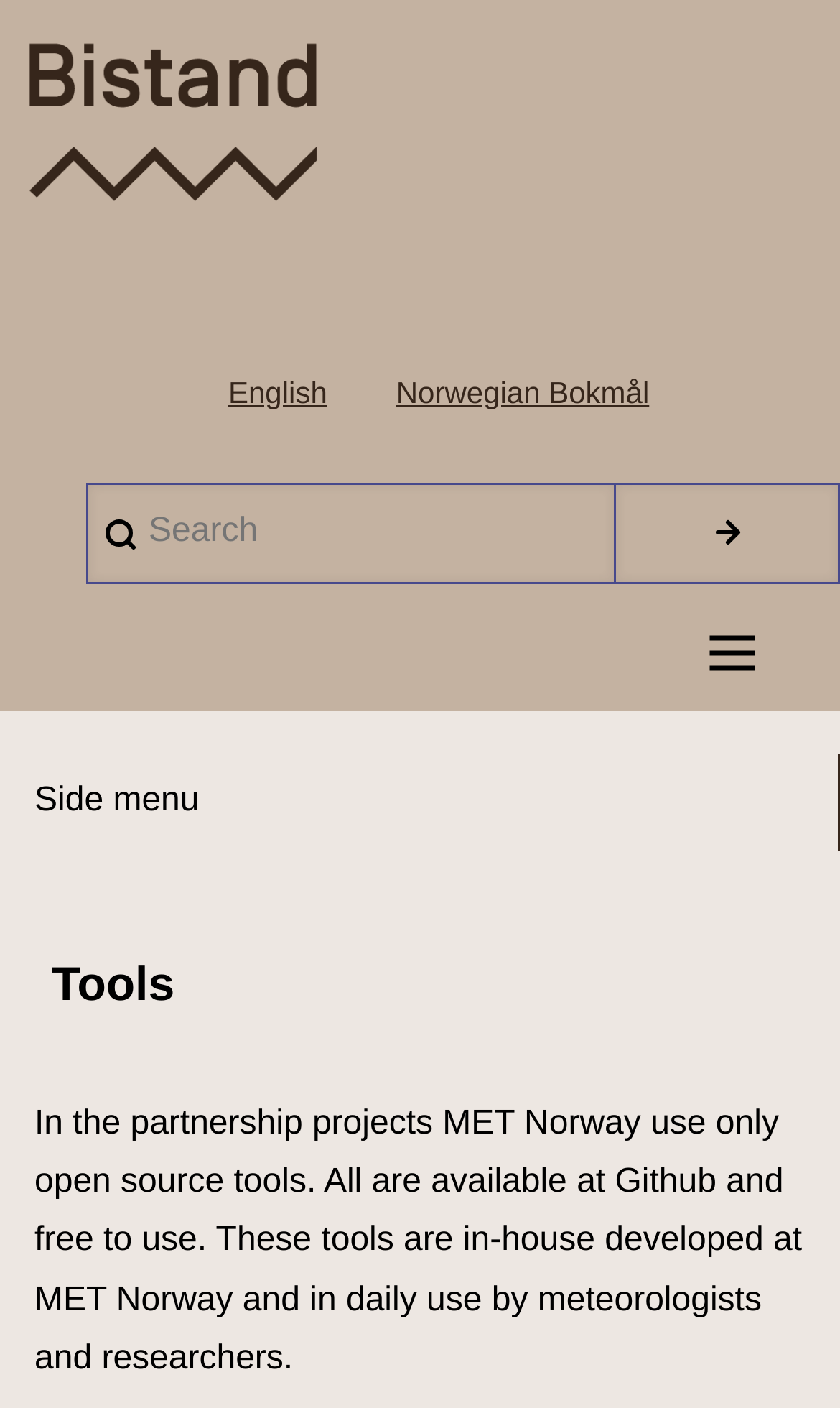How many language options are available?
Look at the image and respond with a one-word or short phrase answer.

2